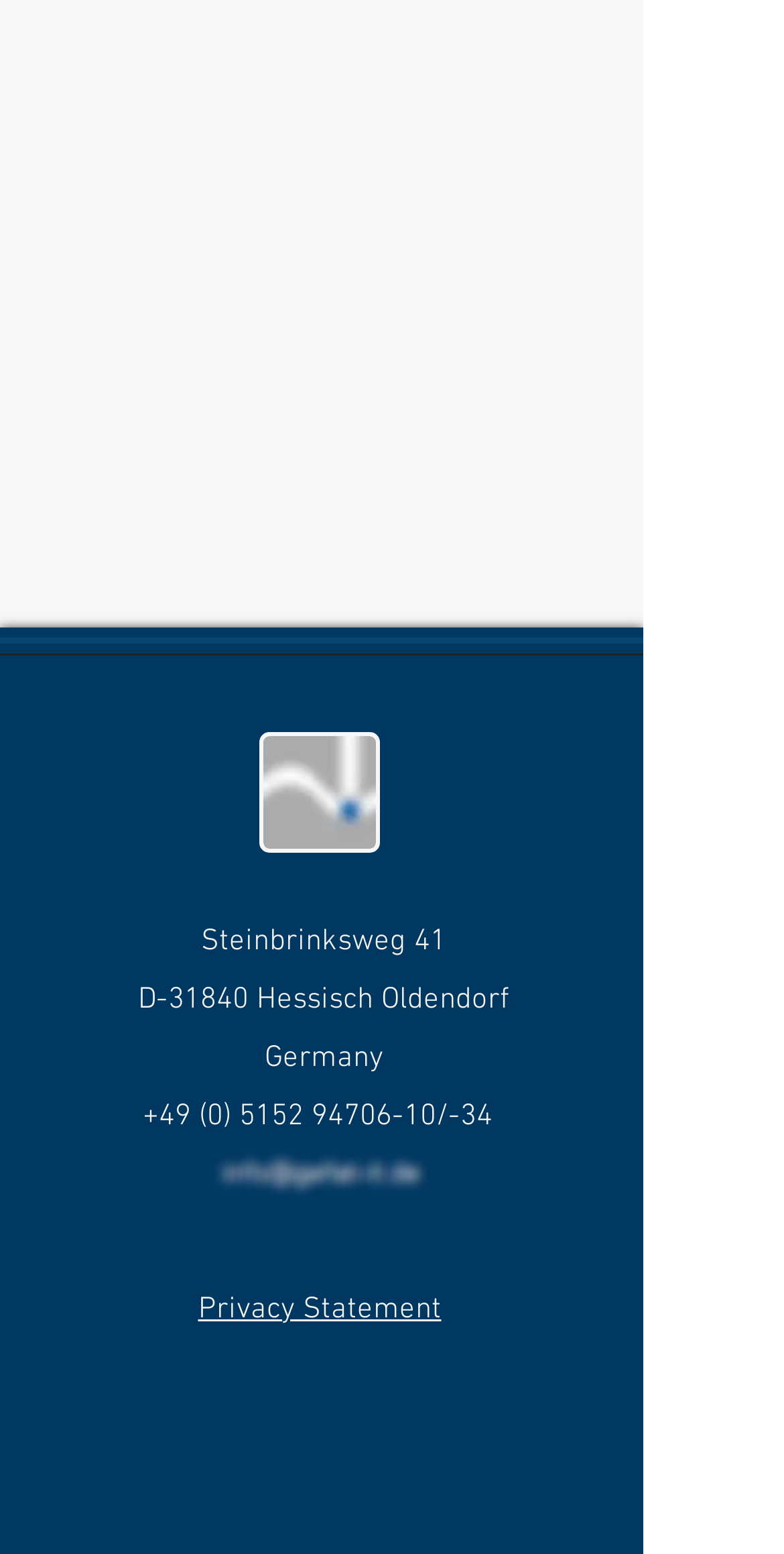Respond to the question below with a single word or phrase:
What is the address of the company?

Steinbrinksweg 41, D-31840 Hessisch Oldendorf, Germany